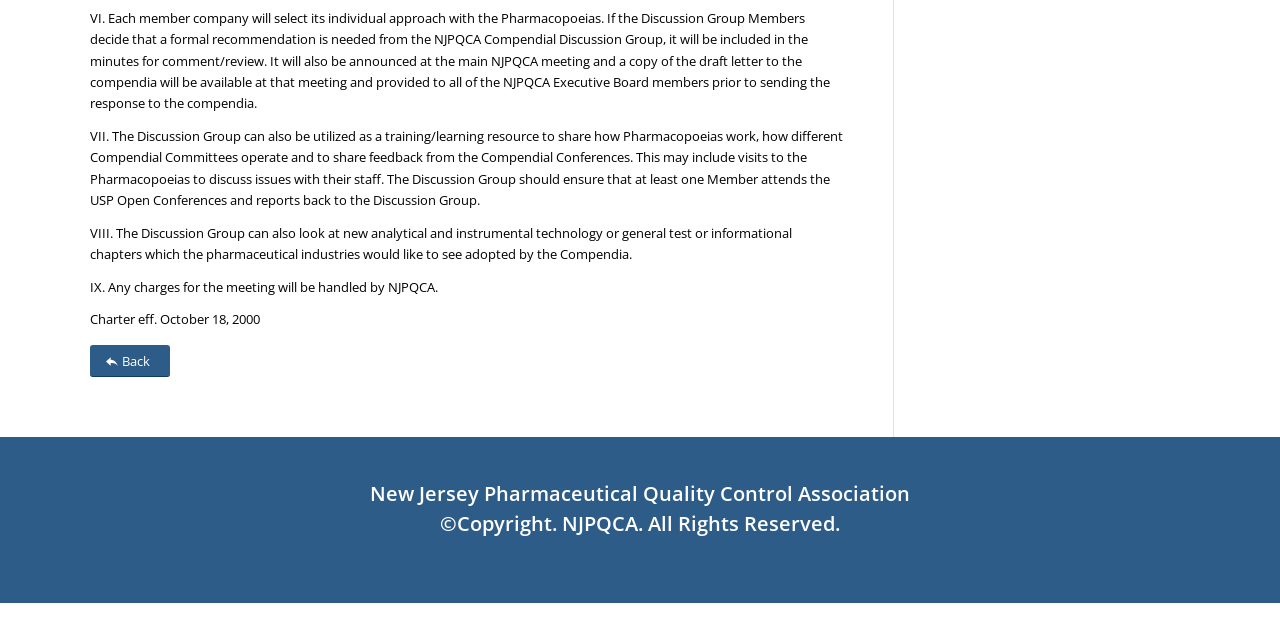Extract the bounding box of the UI element described as: "Back".

[0.07, 0.538, 0.133, 0.589]